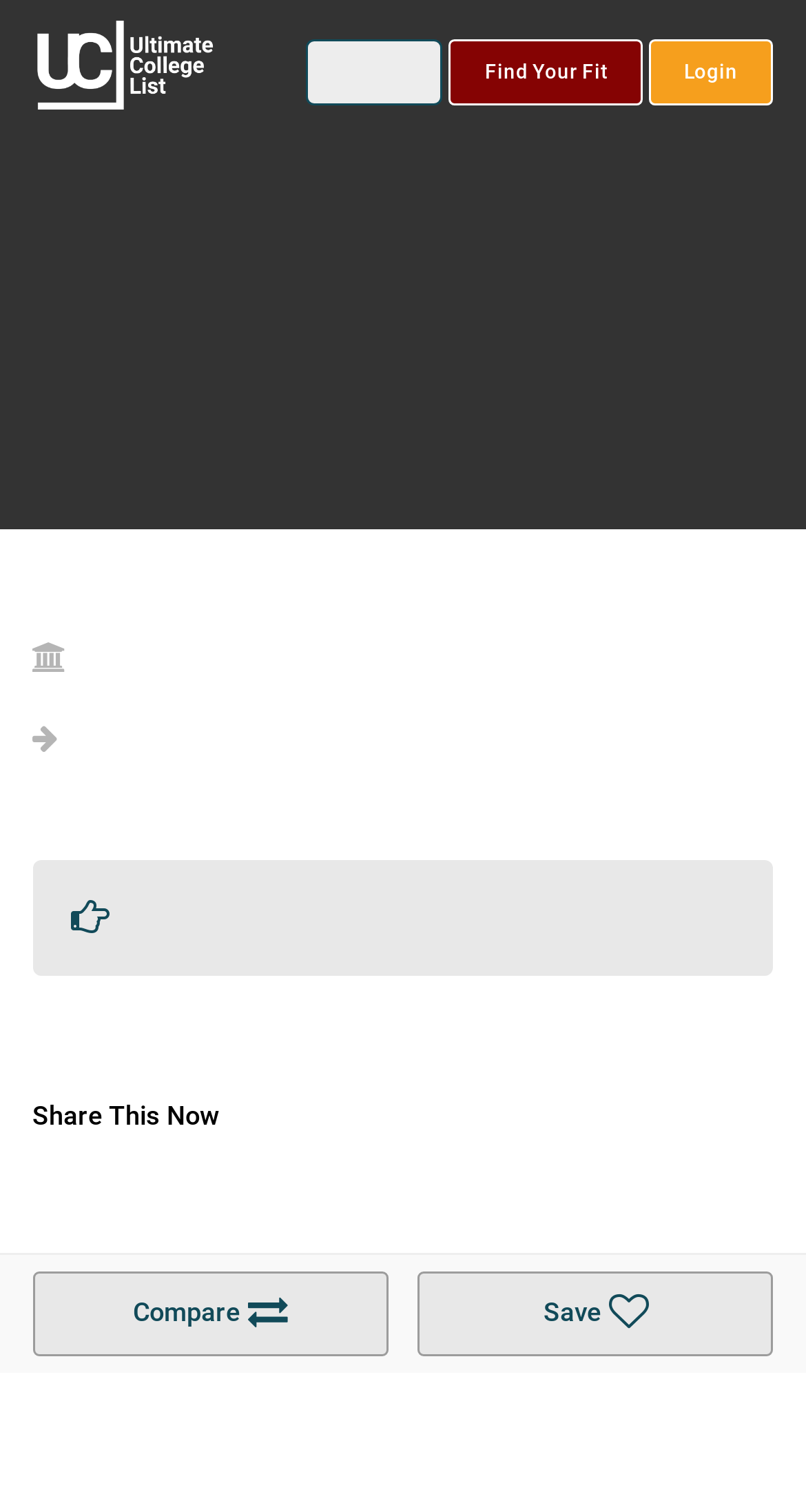What is the college name? Please answer the question using a single word or phrase based on the image.

Harper College